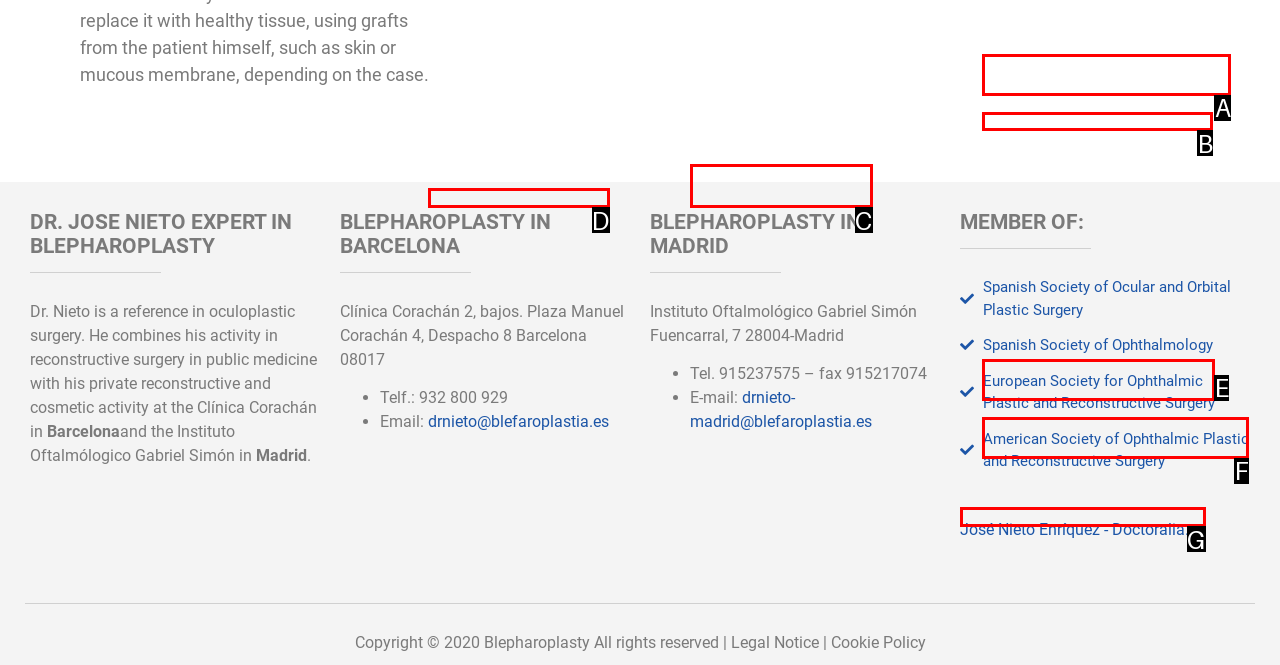Find the HTML element that suits the description: drnieto-madrid@blefaroplastia.es
Indicate your answer with the letter of the matching option from the choices provided.

C